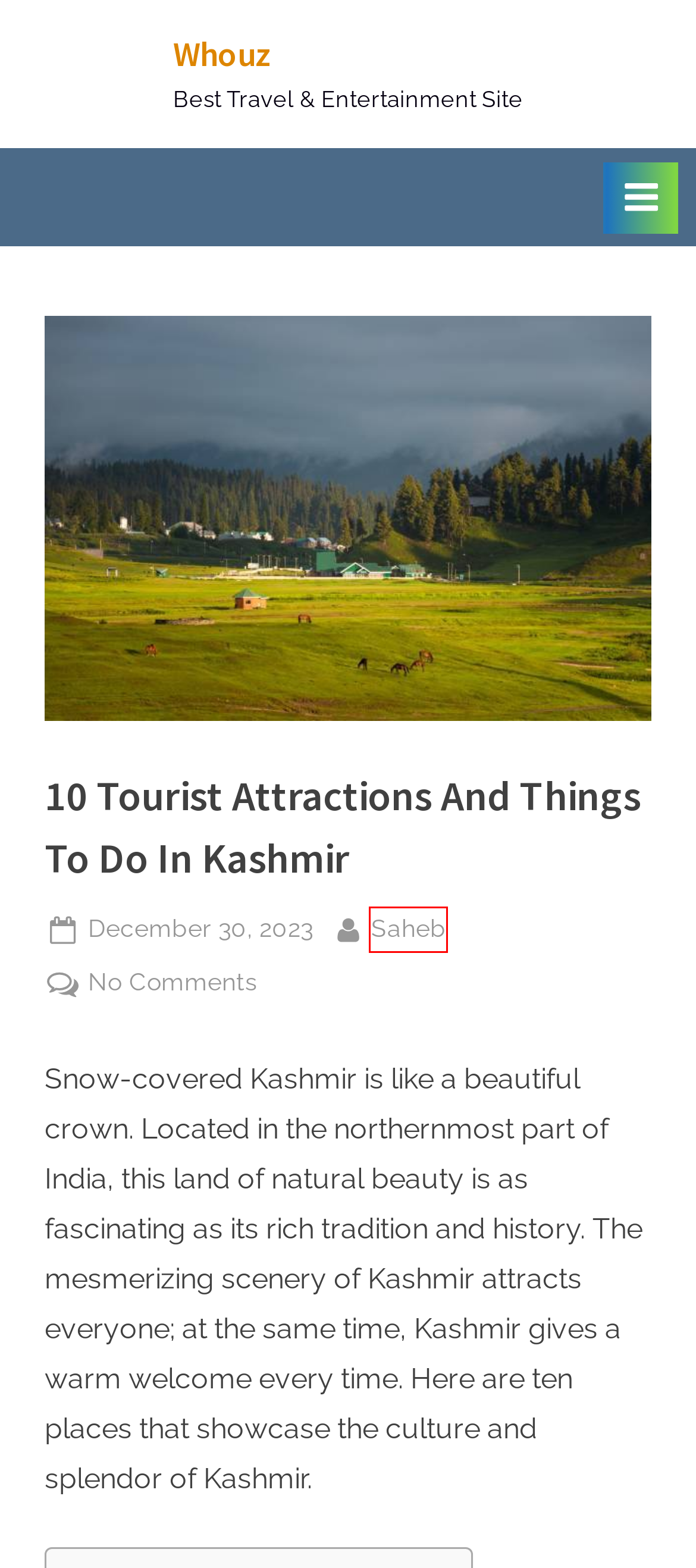Examine the screenshot of the webpage, which has a red bounding box around a UI element. Select the webpage description that best fits the new webpage after the element inside the red bounding box is clicked. Here are the choices:
A. Travel Tips - Whouz
B. Saheb - Whouz
C. France's 10 Most Breathtakingly Beautiful Destinations - Whouz
D. Whouz - Best Travel & Entertainment Site
E. Cultural Immersion: A Journey into the Heart of Authentic Experiences - Whouz
F. Celebrity biographies - Whouz
G. Budget-friendly adventure travel
H. Who is Savcannon ? Savanna Cannon wiki, Net Worth, Family - Whouz

B